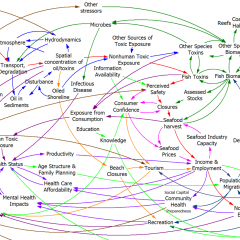What environmental aspect is related to 'Toxic Exposure'?
Based on the image, give a one-word or short phrase answer.

Environmental Health